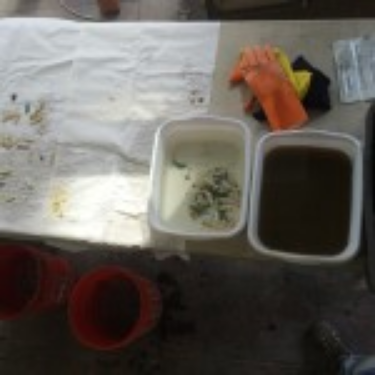Utilize the details in the image to thoroughly answer the following question: What is the purpose of the rubber gloves?

The presence of a pair of orange rubber gloves nearby suggests the hands-on nature of the task, implying that the person is directly involved in the cleaning process of the mosaic glass.